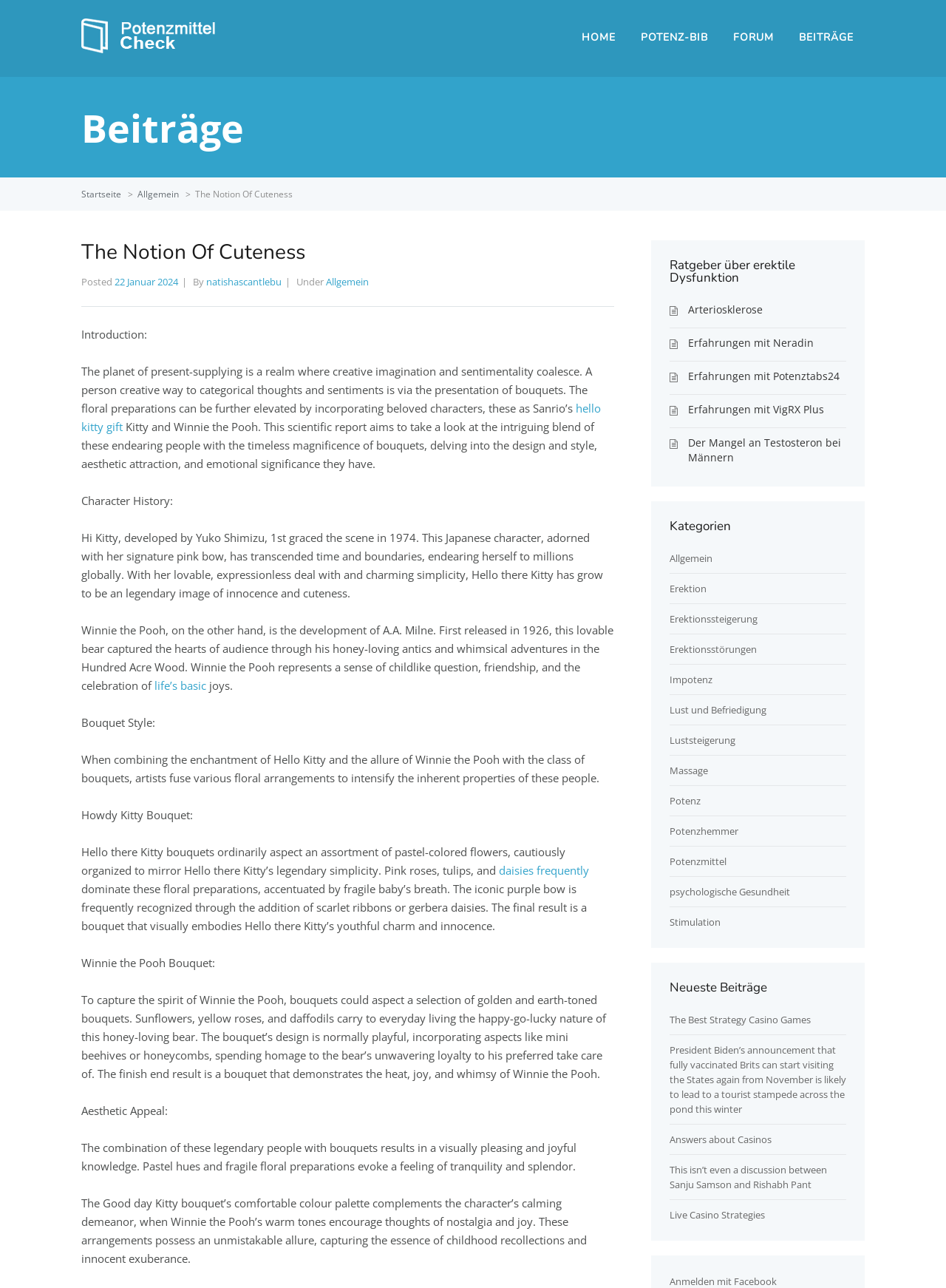What is the name of the character with a signature pink bow?
Answer the question with as much detail as you can, using the image as a reference.

By reading the text content of the webpage, I found that Hello Kitty is a character developed by Yuko Shimizu, and it is described as having a signature pink bow.